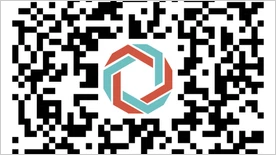Please provide a brief answer to the following inquiry using a single word or phrase:
What is the purpose of the QR code?

To access digital content